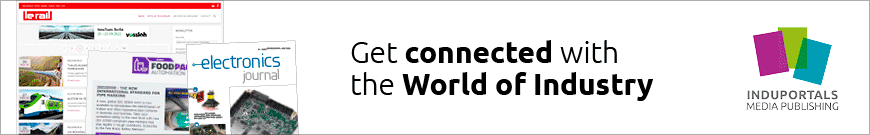What is the name of the media publishing company?
Could you please answer the question thoroughly and with as much detail as possible?

The branding on the banner suggests that the company is INDUPORTALS MEDIA PUBLISHING, which focuses on providing valuable content and resources to industry professionals.